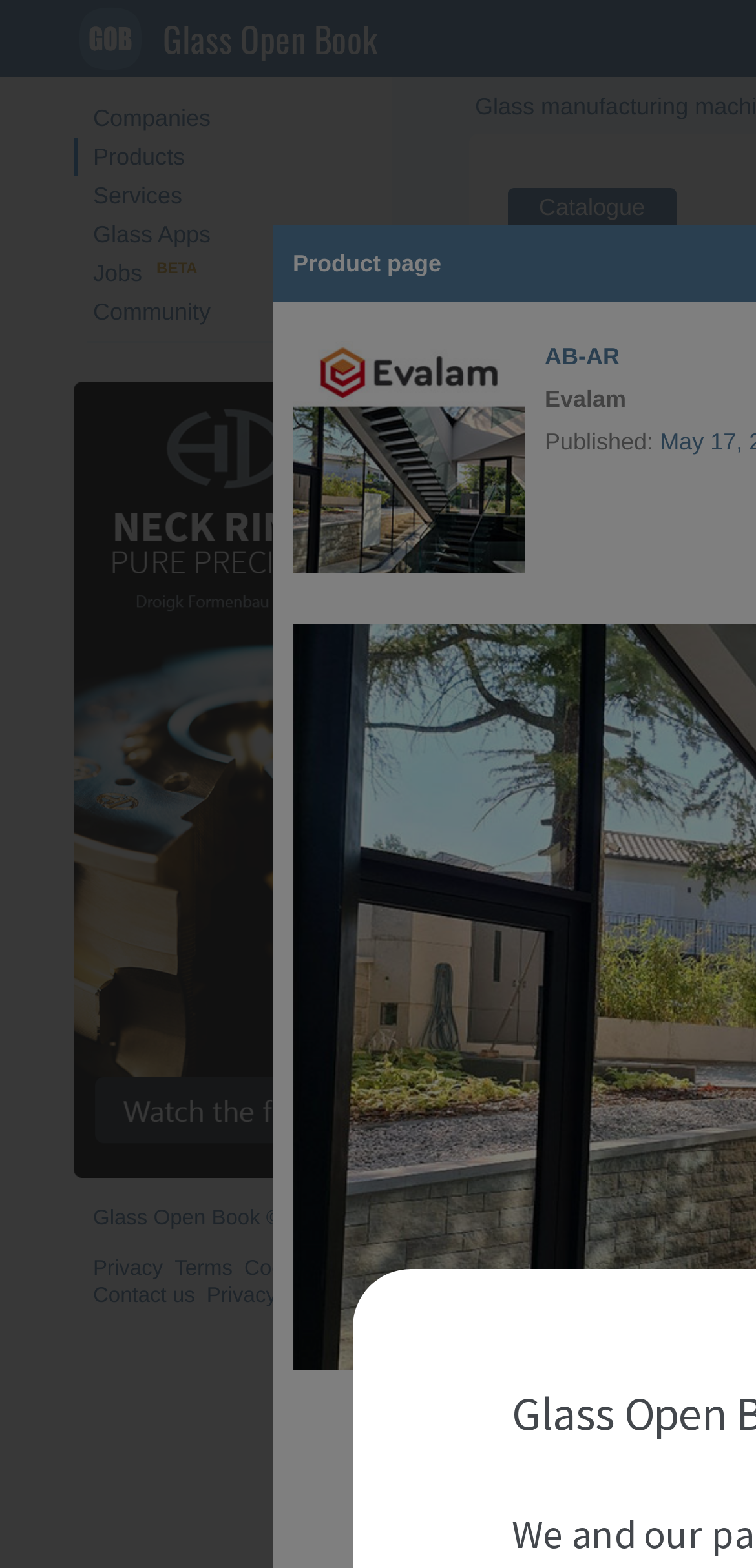Determine the bounding box coordinates of the region to click in order to accomplish the following instruction: "View the AB-AR product page". Provide the coordinates as four float numbers between 0 and 1, specifically [left, top, right, bottom].

[0.387, 0.159, 0.584, 0.177]